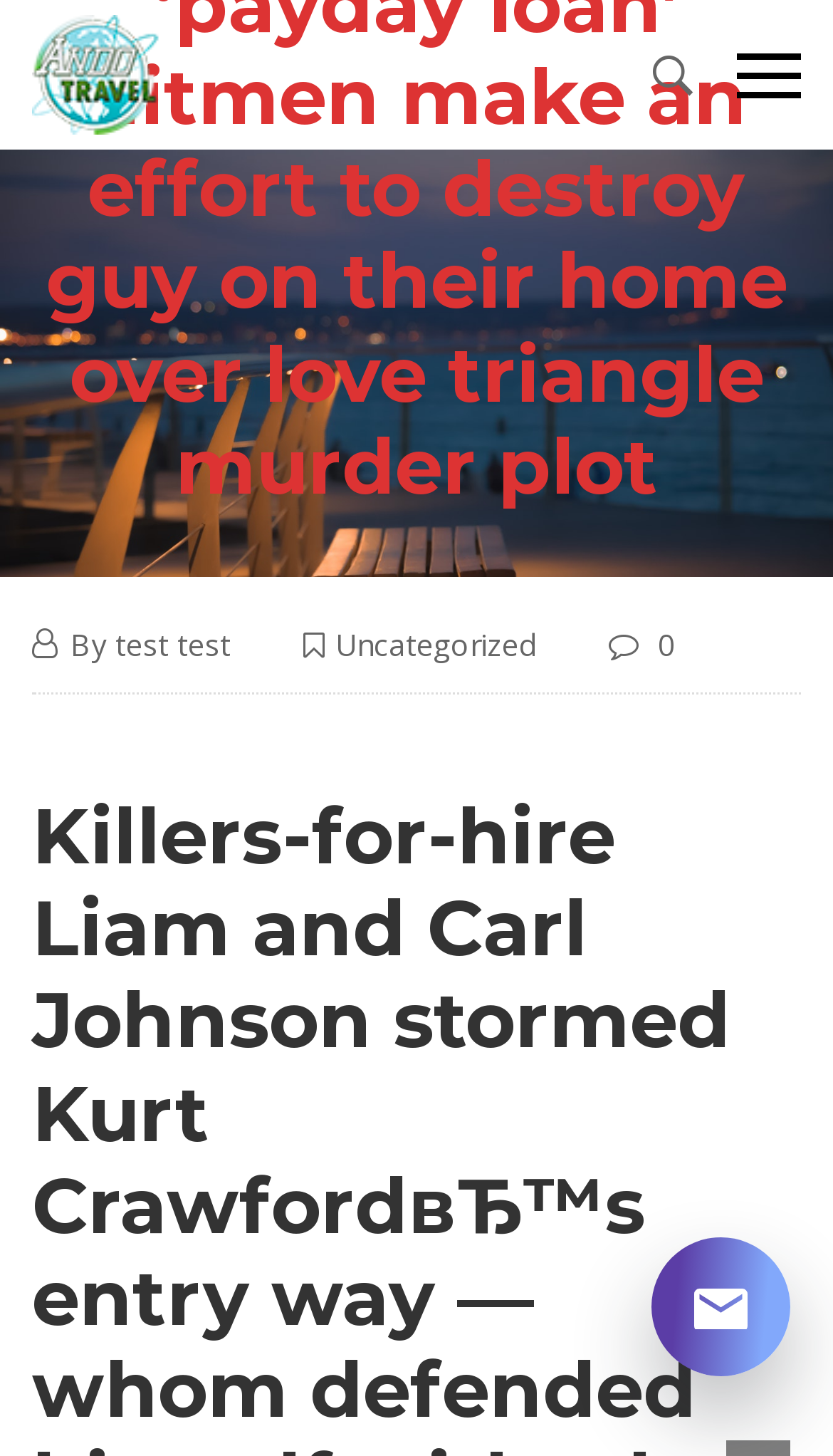What is the author of the article?
Please elaborate on the answer to the question with detailed information.

I found the author of the article by looking at the link element that contains the author's name, which is 'test test', located below the main heading and next to the 'By' static text.